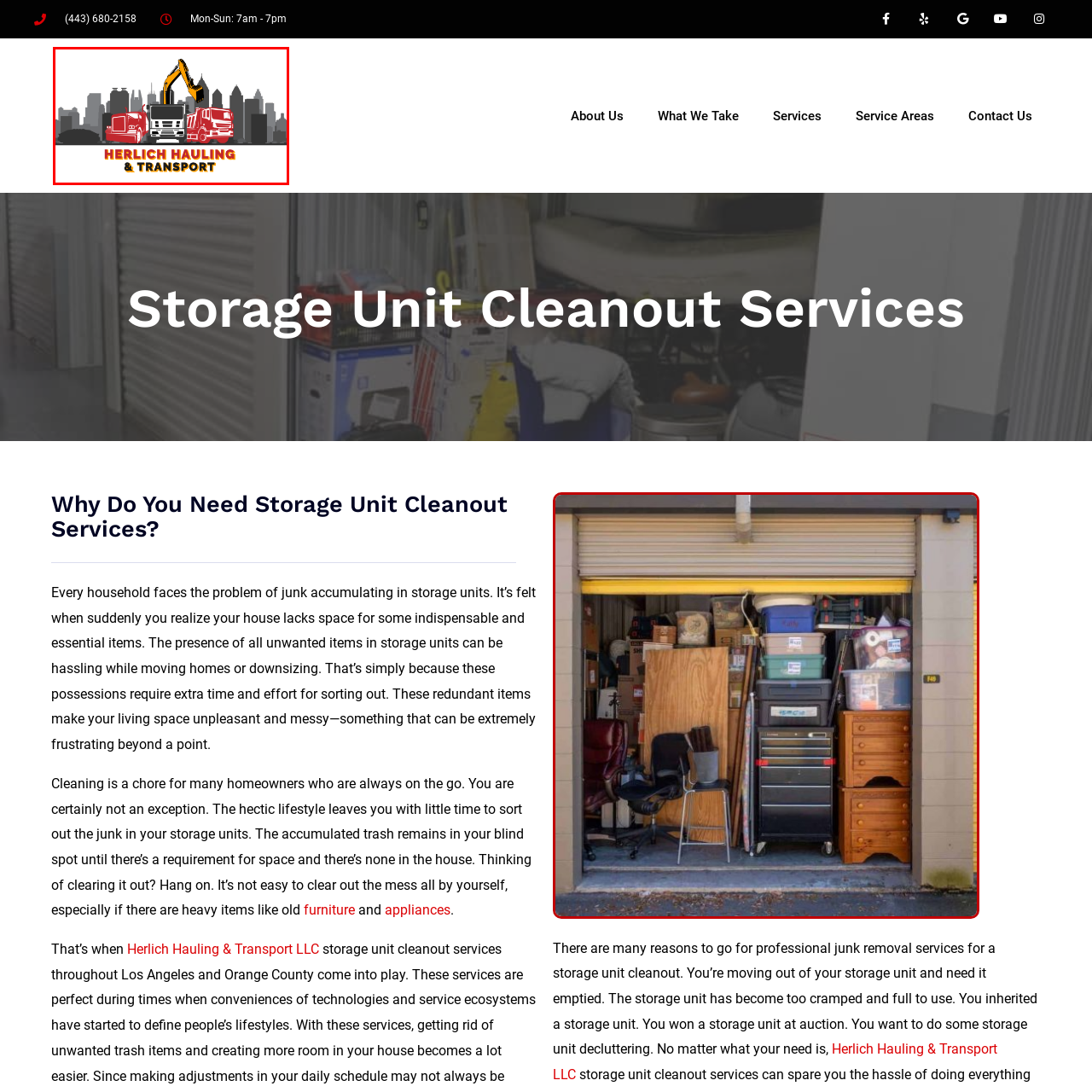What is the object depicted above the trucks in the logo?
Examine the image highlighted by the red bounding box and answer briefly with one word or a short phrase.

Excavator